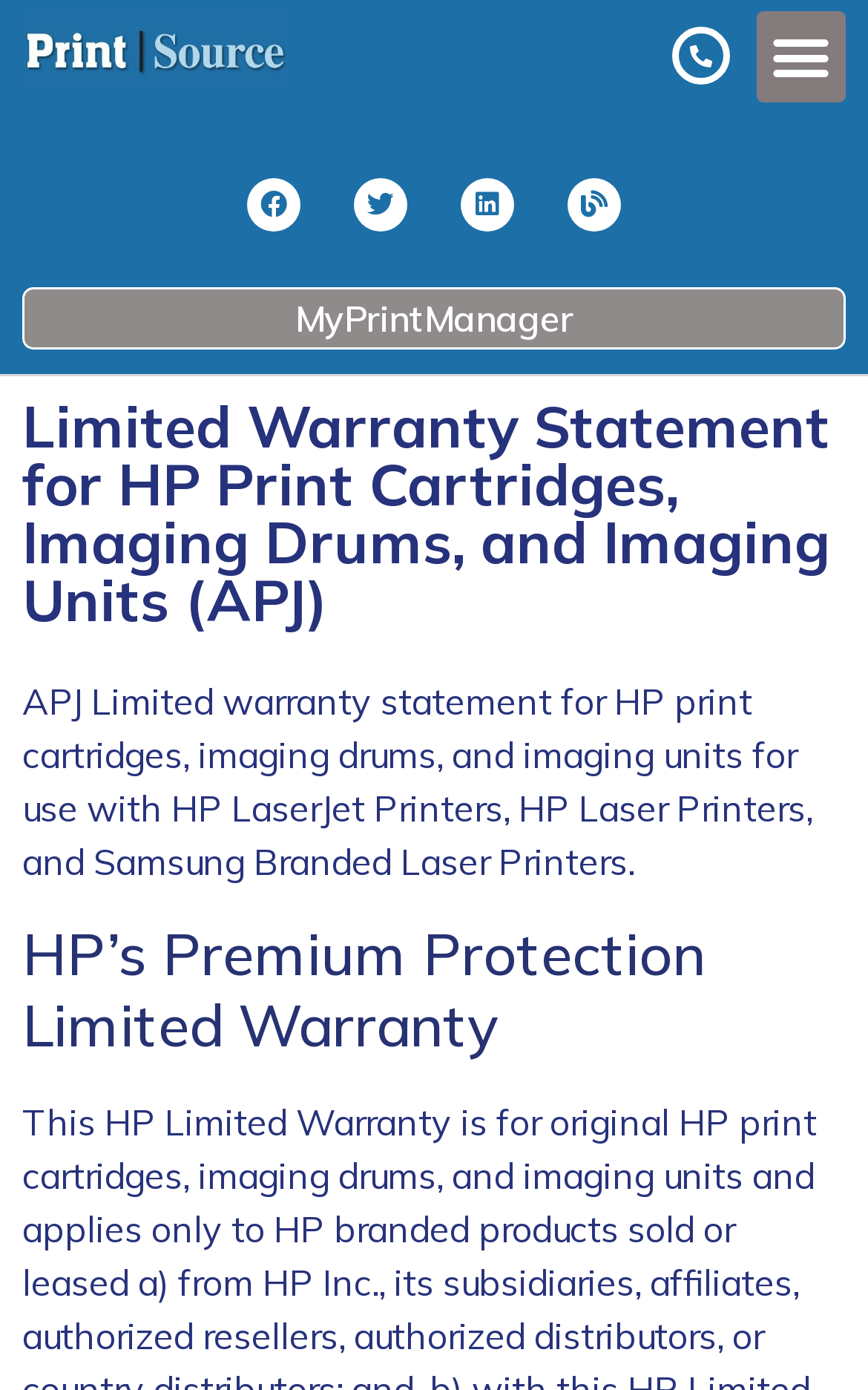What is the name of the company providing the warranty?
Answer the question with a detailed and thorough explanation.

The company providing the warranty is HP, as indicated by the heading 'Limited Warranty Statement for HP Print Cartridges, Imaging Drums, and Imaging Units (APJ)' and the static text 'APJ Limited warranty statement for HP print cartridges, imaging drums, and imaging units for use with HP LaserJet Printers, HP Laser Printers, and Samsung Branded Laser Printers.'.